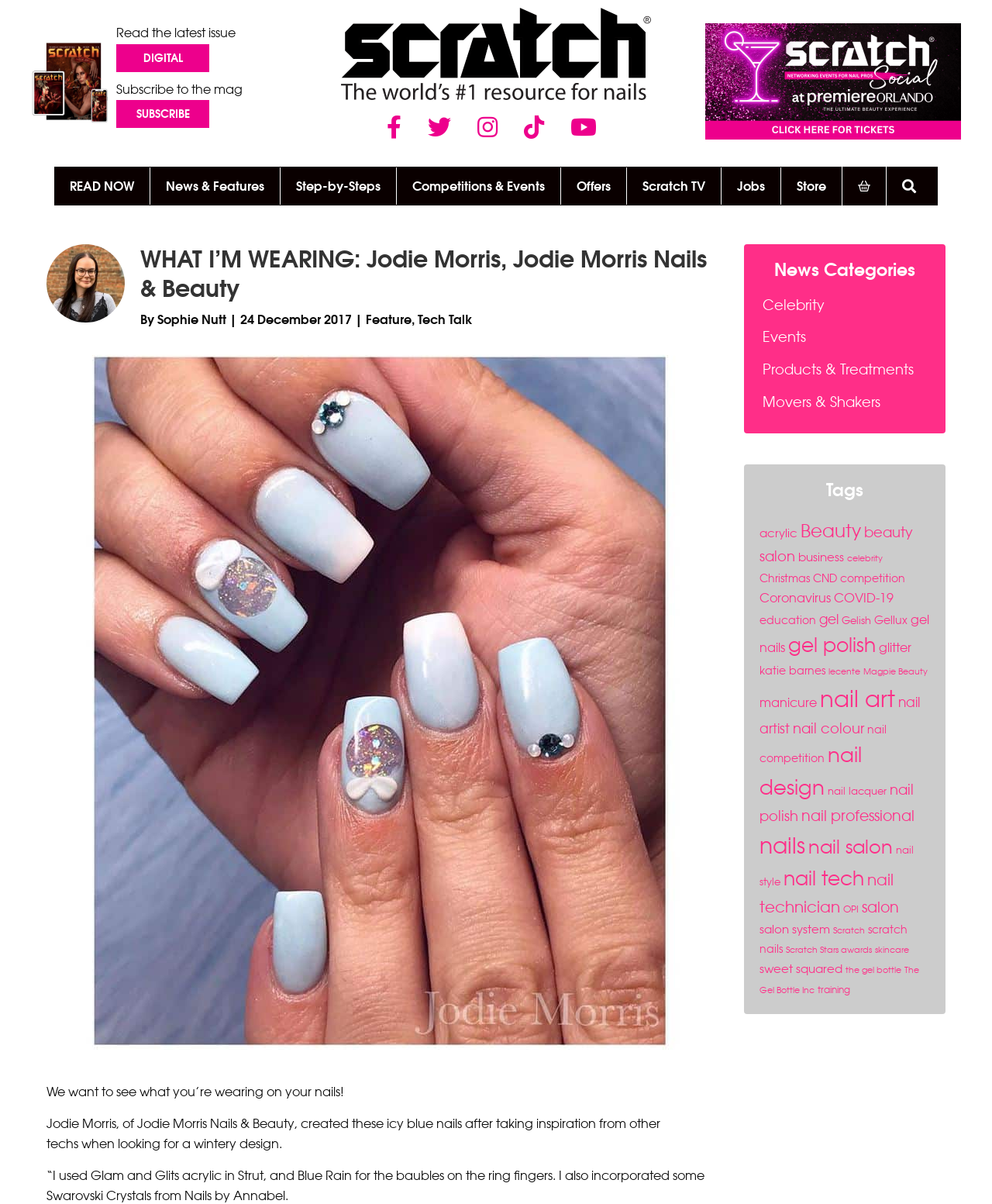Based on what you see in the screenshot, provide a thorough answer to this question: How many categories are listed under 'News Categories'?

Under the 'News Categories' section, there are five categories listed: Celebrity, Events, Products & Treatments, Movers & Shakers, and an empty link.